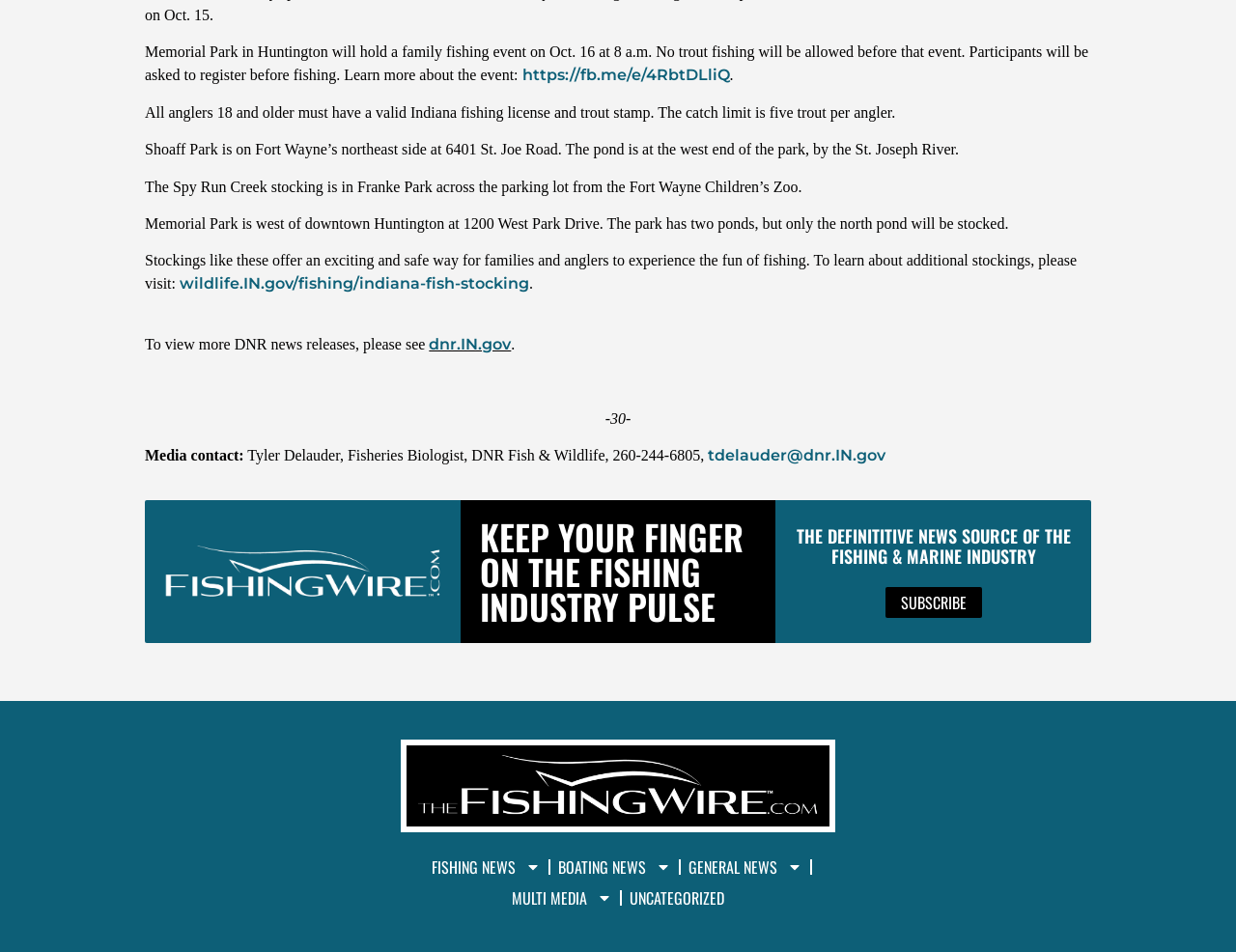Provide a brief response in the form of a single word or phrase:
What is the date of the family fishing event?

Oct. 16